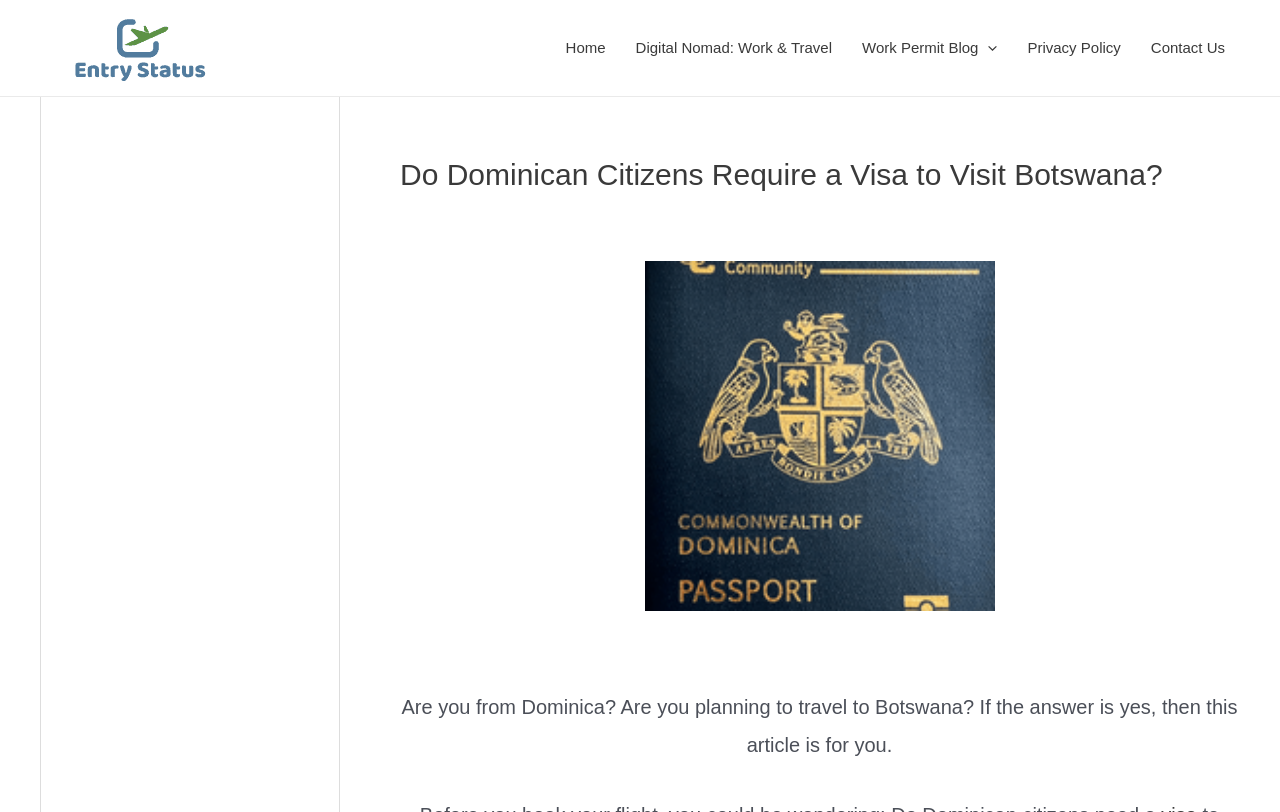Create a detailed summary of all the visual and textual information on the webpage.

The webpage is about determining the visa requirements for Dominican citizens traveling to Botswana. At the top left corner, there is a logo for "Entry Status" accompanied by a link. To the right of the logo, a navigation menu is situated, containing links to "Home", "Digital Nomad: Work & Travel", "Work Permit Blog", "Privacy Policy", and "Contact Us". The "Work Permit Blog" link has a small image beside it.

Below the navigation menu, a large header dominates the top section of the page, asking "Do Dominican Citizens Require a Visa to Visit Botswana?". 

On the right side of the page, there is a large image of a Dominica passport. Below the image, a paragraph of text explains that the article is intended for individuals from Dominica planning to travel to Botswana.